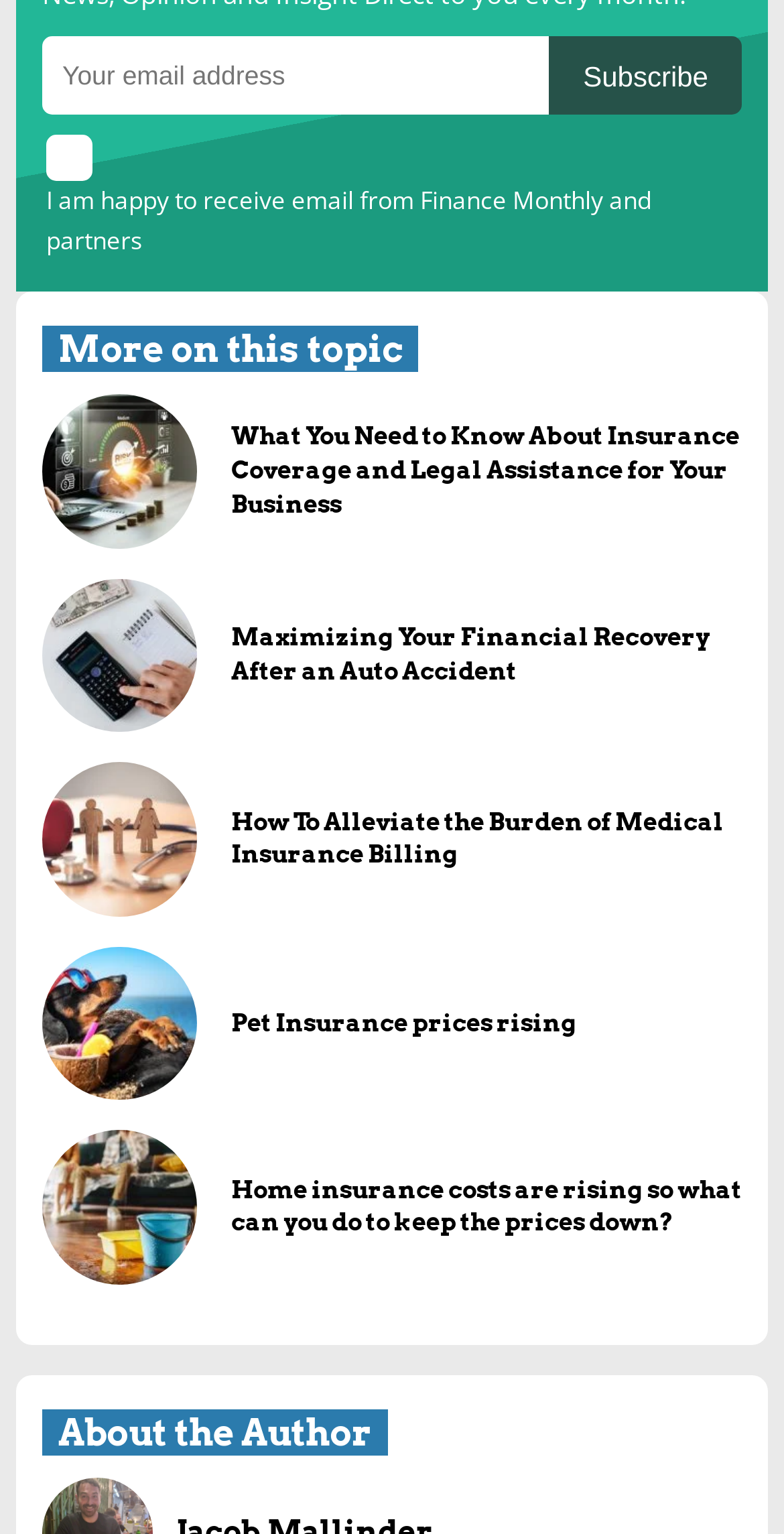How many articles are listed on this webpage?
Please provide a single word or phrase as the answer based on the screenshot.

6